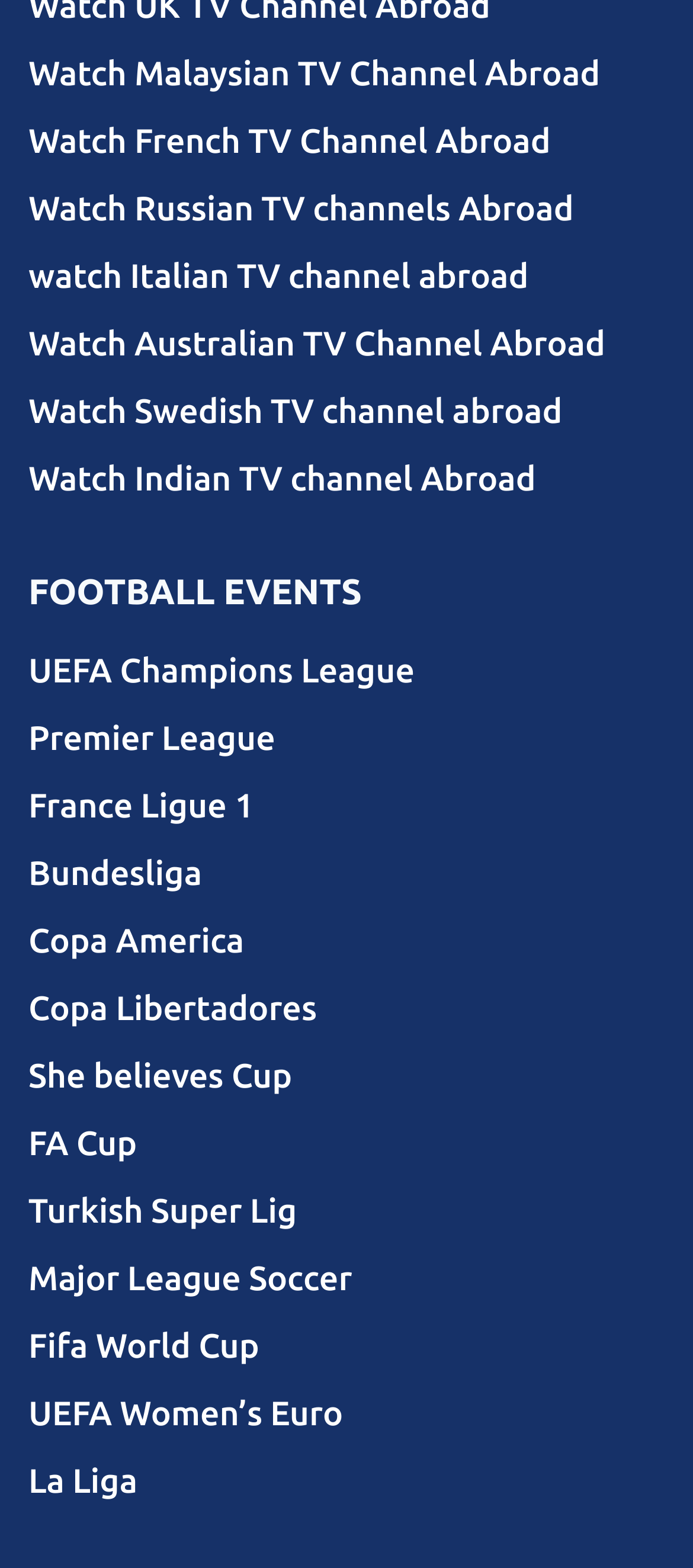Use a single word or phrase to answer the question:
How many football events are listed?

13